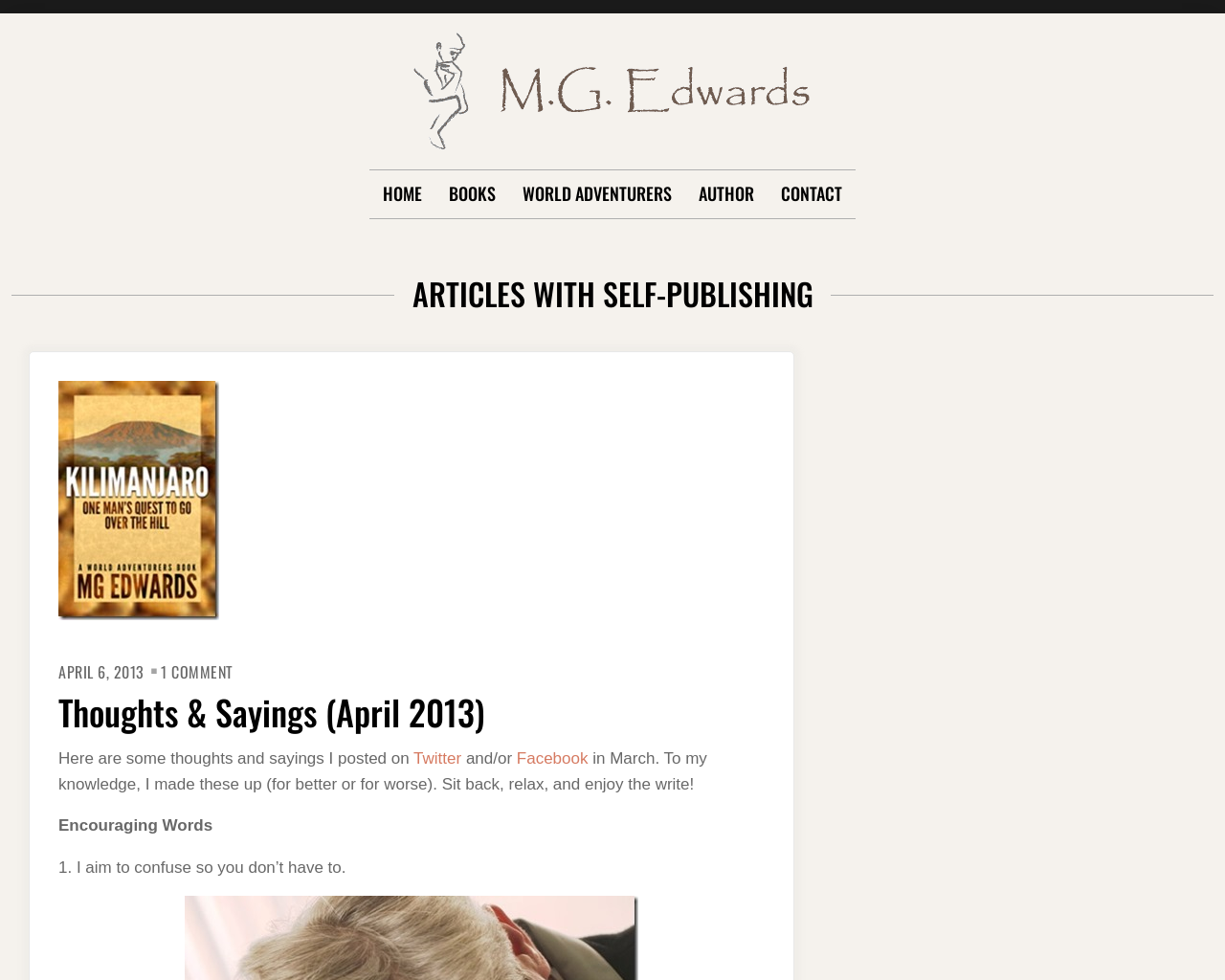Highlight the bounding box coordinates of the region I should click on to meet the following instruction: "Learn about Healthcare At Your Doorstep".

None